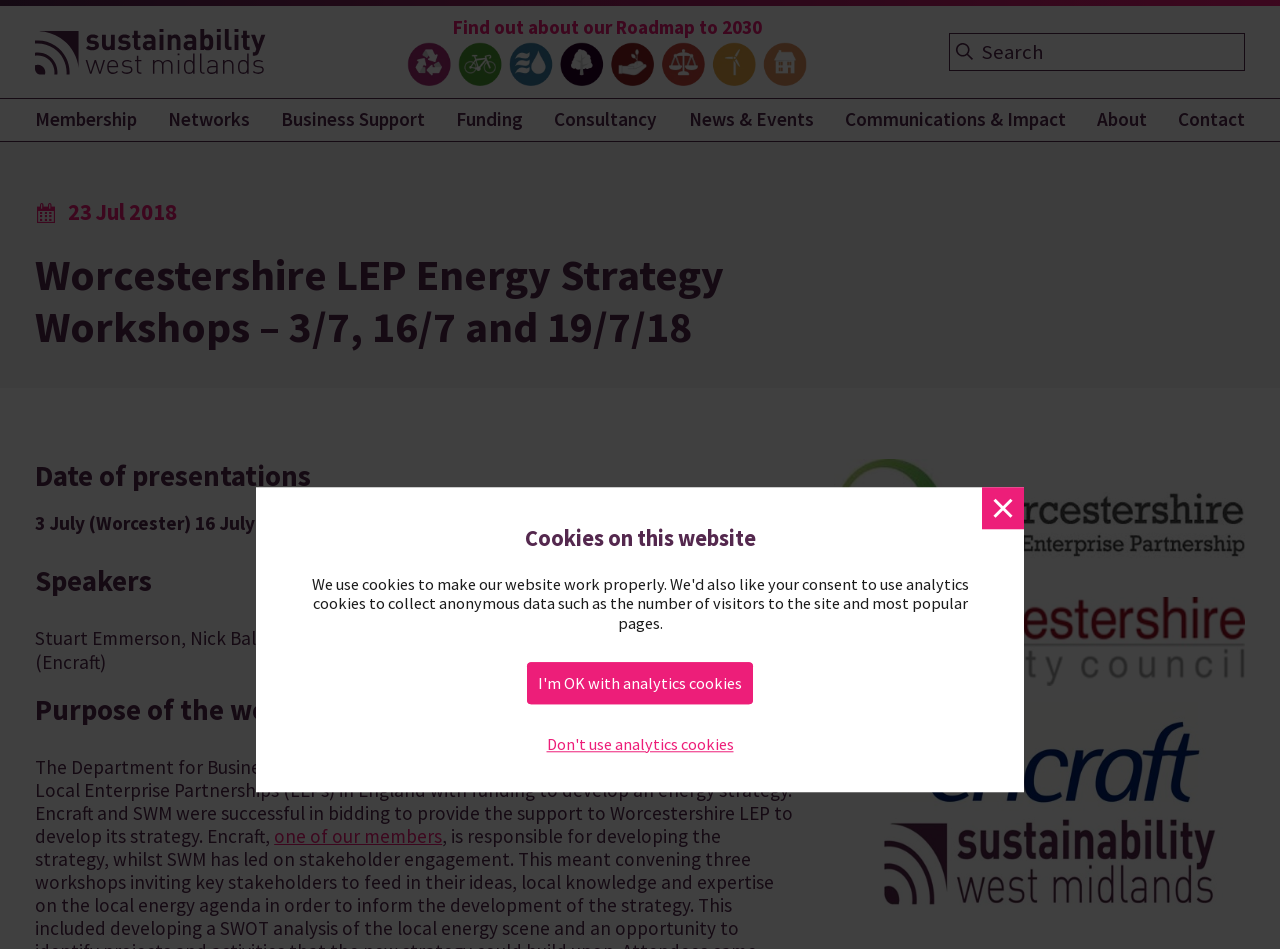Locate the bounding box coordinates of the element you need to click to accomplish the task described by this instruction: "Go to the 'Events' page".

None